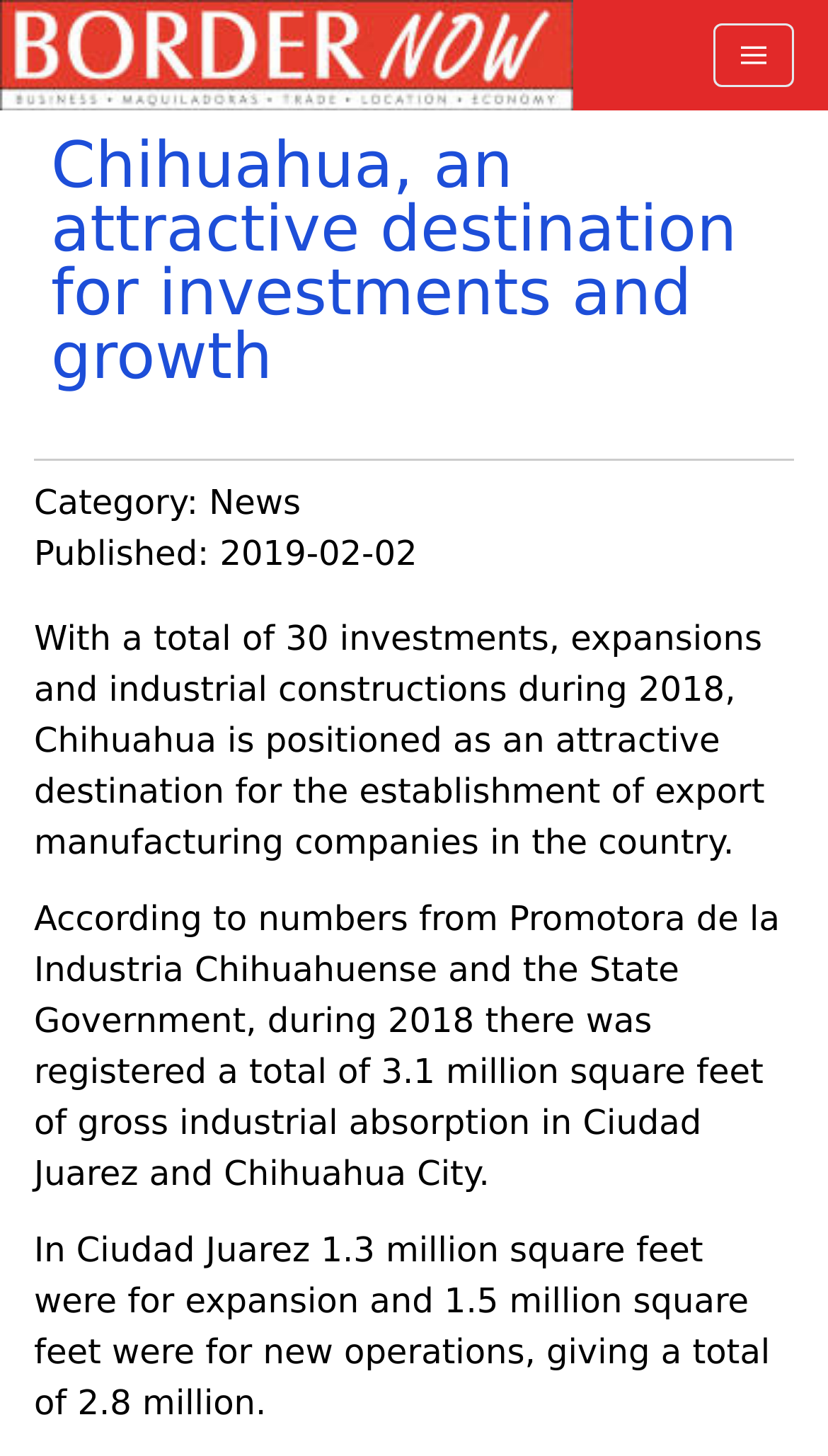What is the date of publication of the news? Based on the image, give a response in one word or a short phrase.

2019-02-02